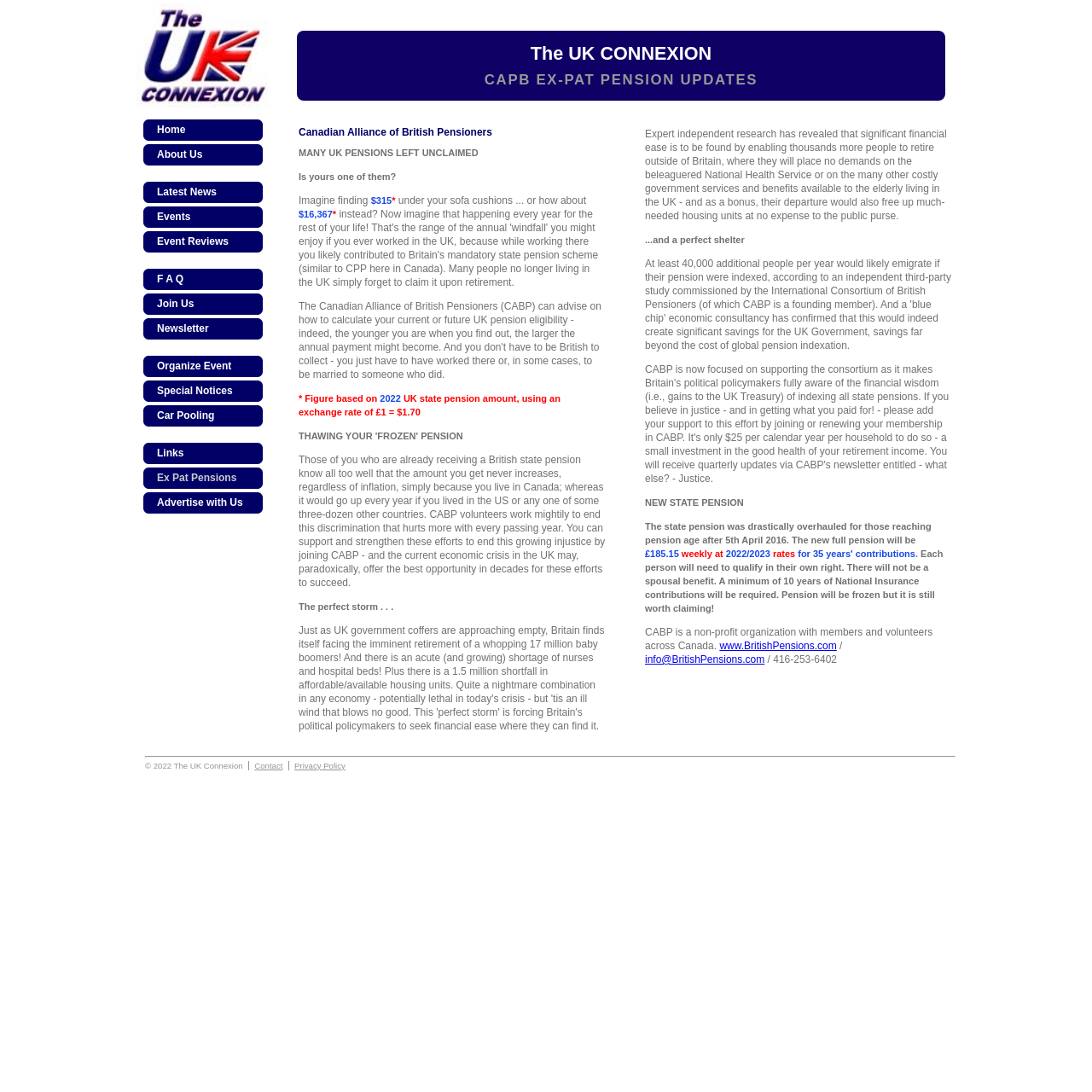Bounding box coordinates must be specified in the format (top-left x, top-left y, bottom-right x, bottom-right y). All values should be floating point numbers between 0 and 1. What are the bounding box coordinates of the UI element described as: F A Q

[0.131, 0.246, 0.241, 0.266]